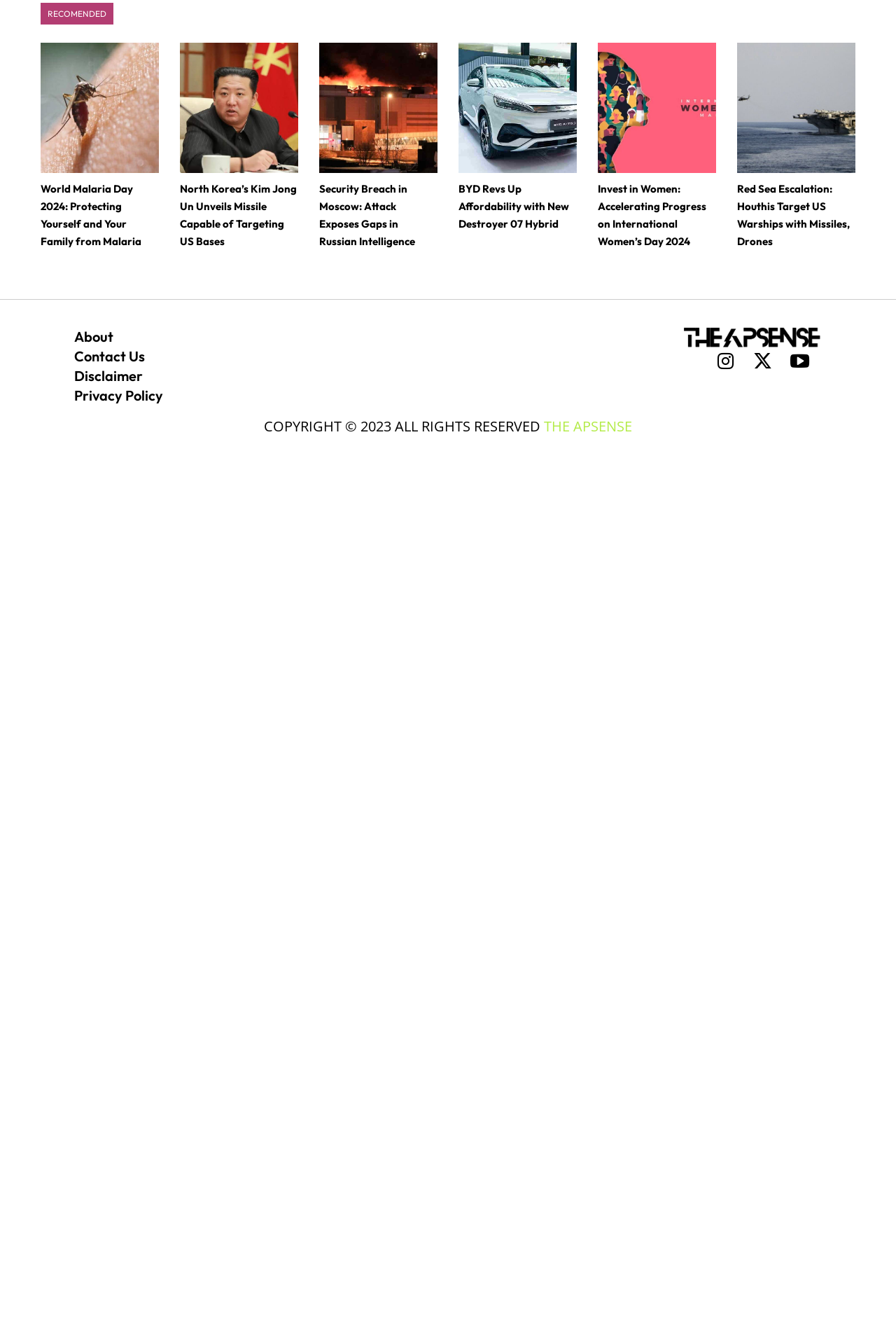Extract the bounding box coordinates of the UI element described: "Youtube". Provide the coordinates in the format [left, top, right, bottom] with values ranging from 0 to 1.

[0.876, 0.913, 0.91, 0.936]